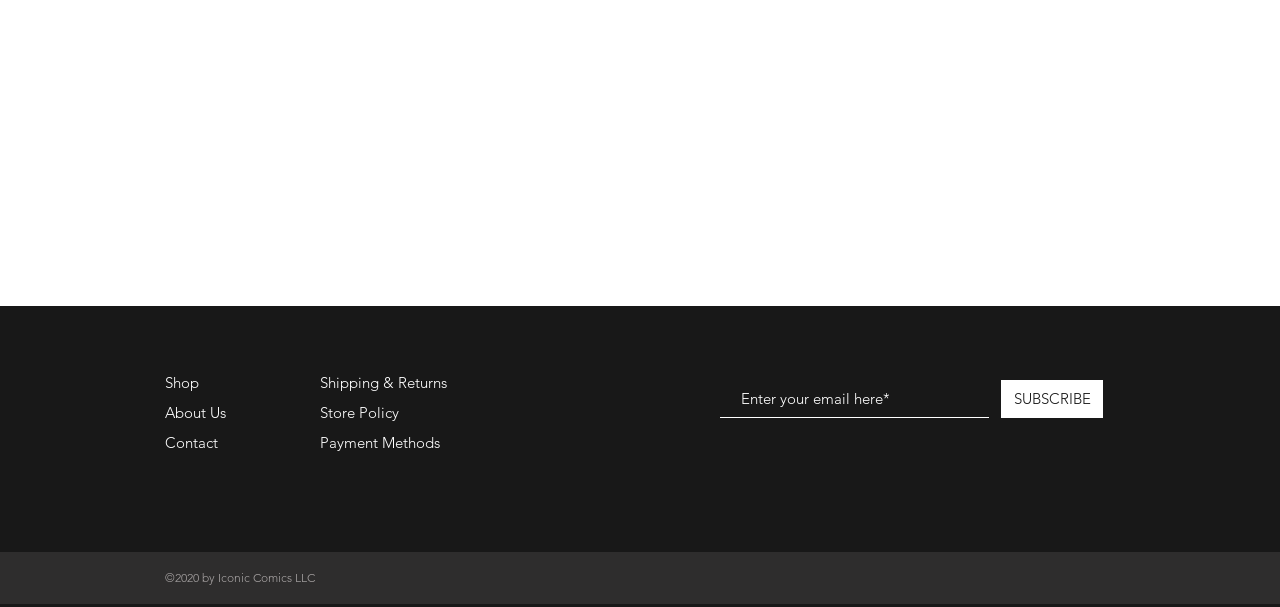Use a single word or phrase to answer the question:
How many links are in the top navigation menu?

6